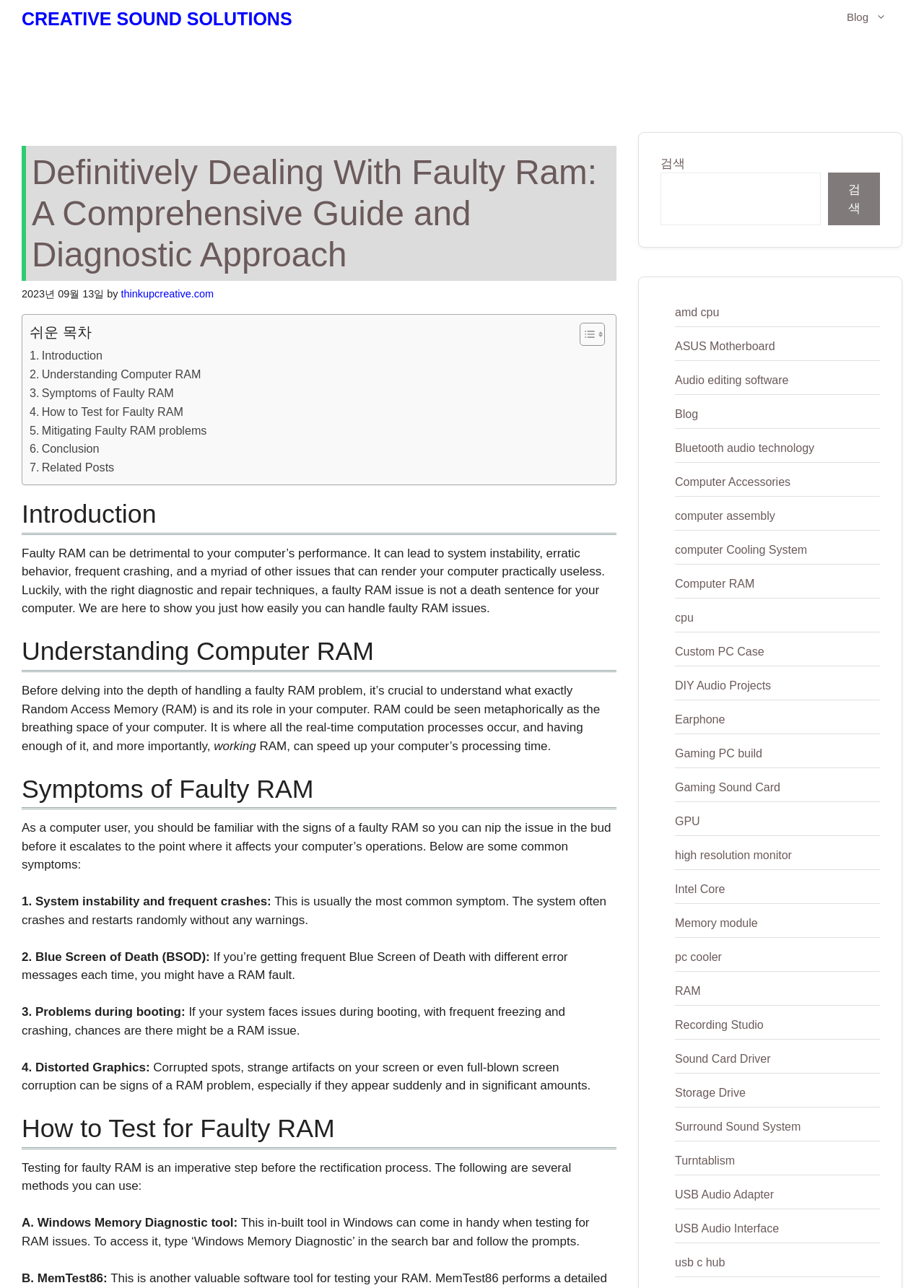Identify the bounding box coordinates of the section to be clicked to complete the task described by the following instruction: "Search for something". The coordinates should be four float numbers between 0 and 1, formatted as [left, top, right, bottom].

[0.715, 0.134, 0.889, 0.175]